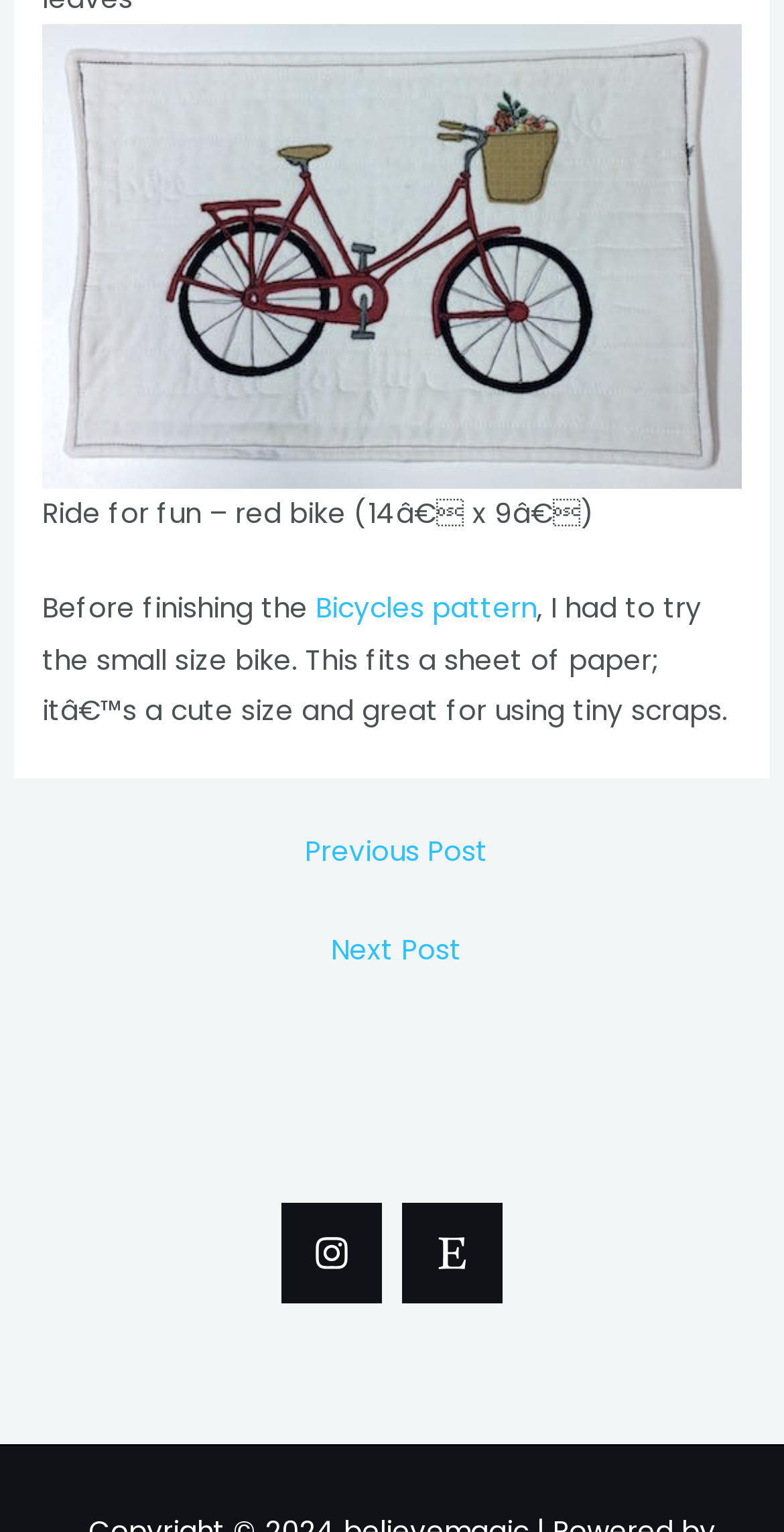Use a single word or phrase to answer the question:
How many navigation links are available?

2